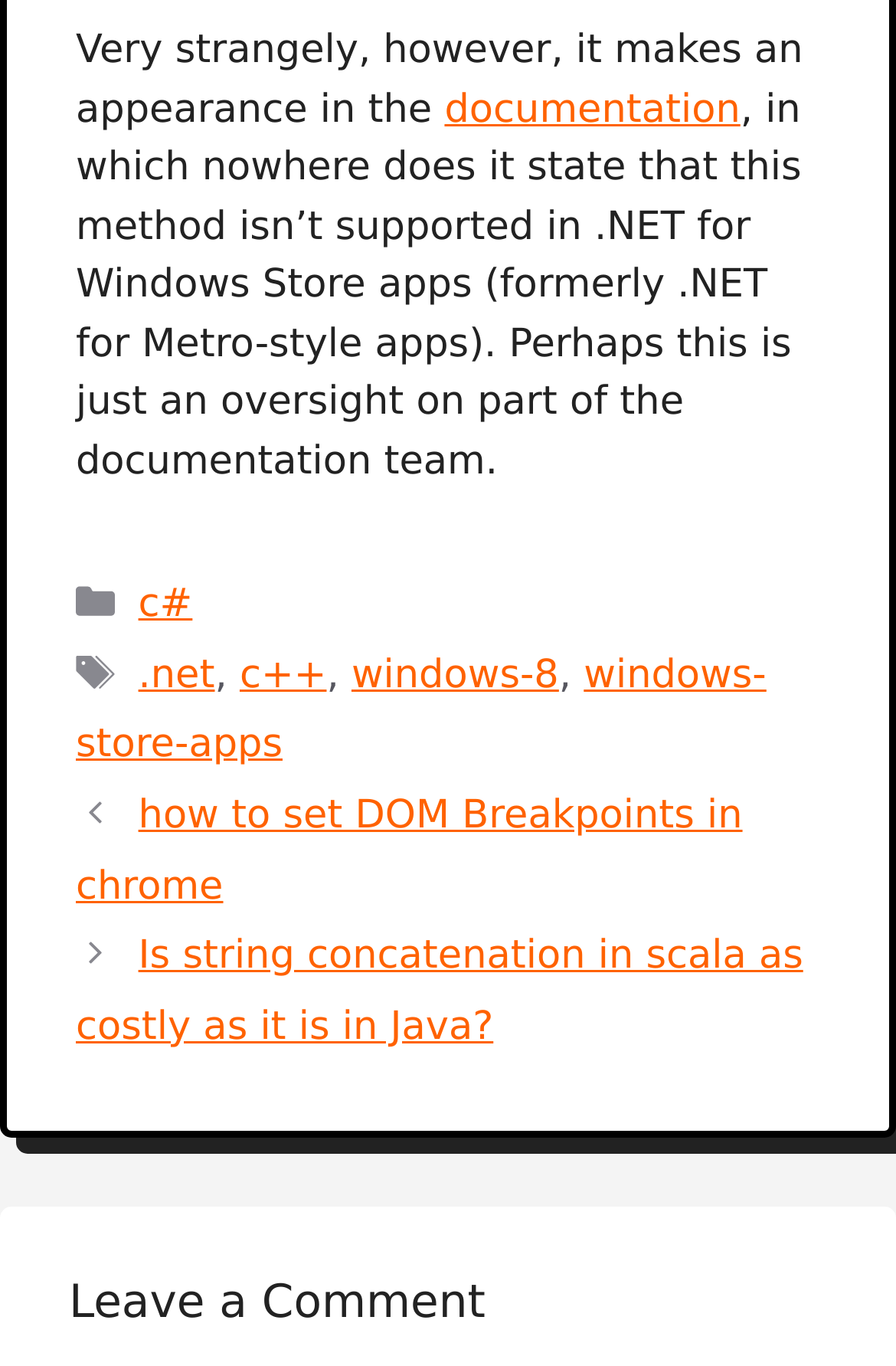Determine the bounding box coordinates for the area you should click to complete the following instruction: "Leave a comment".

[0.077, 0.934, 0.923, 0.978]